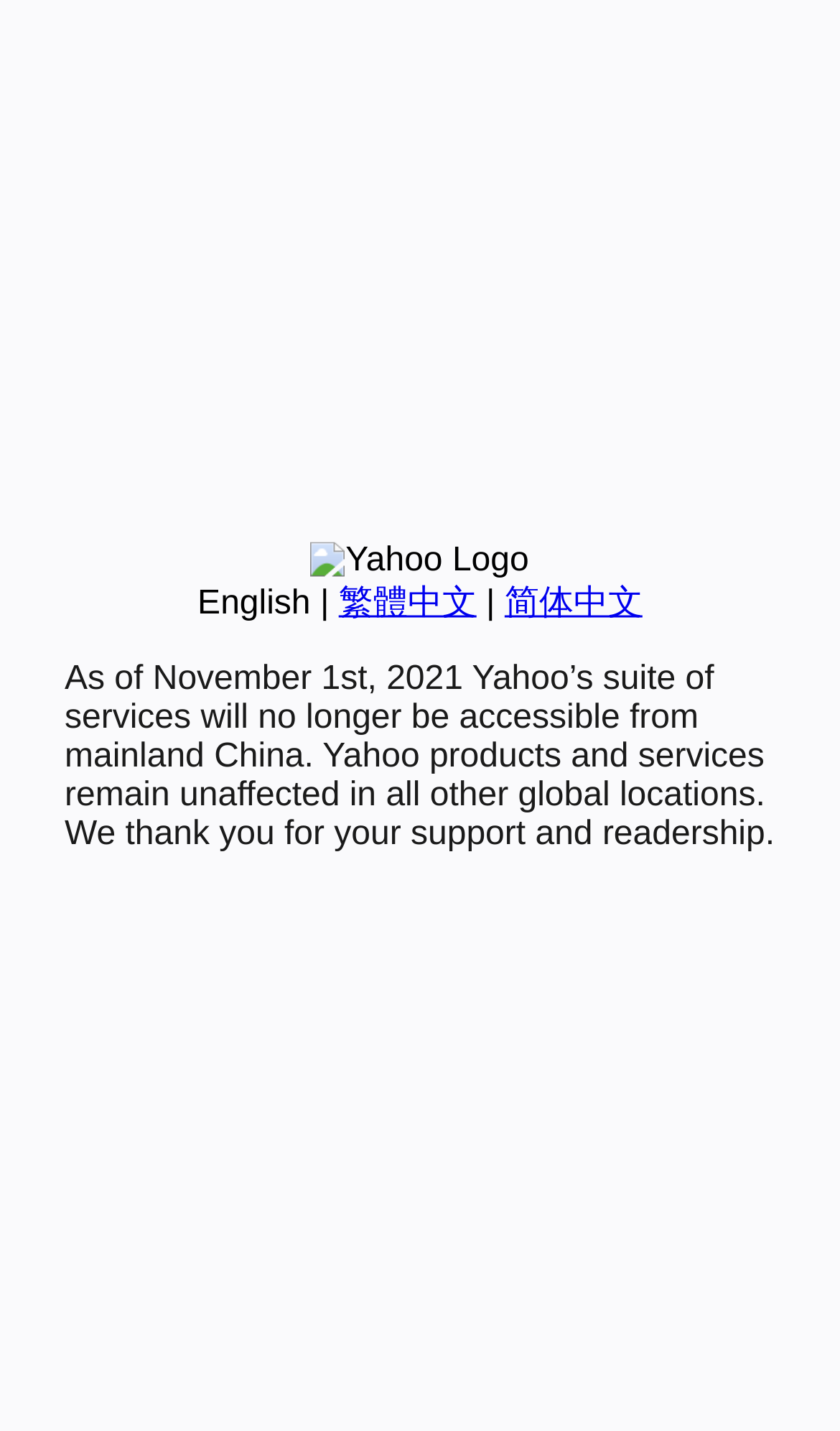Identify the bounding box of the UI element that matches this description: "简体中文".

[0.601, 0.409, 0.765, 0.434]